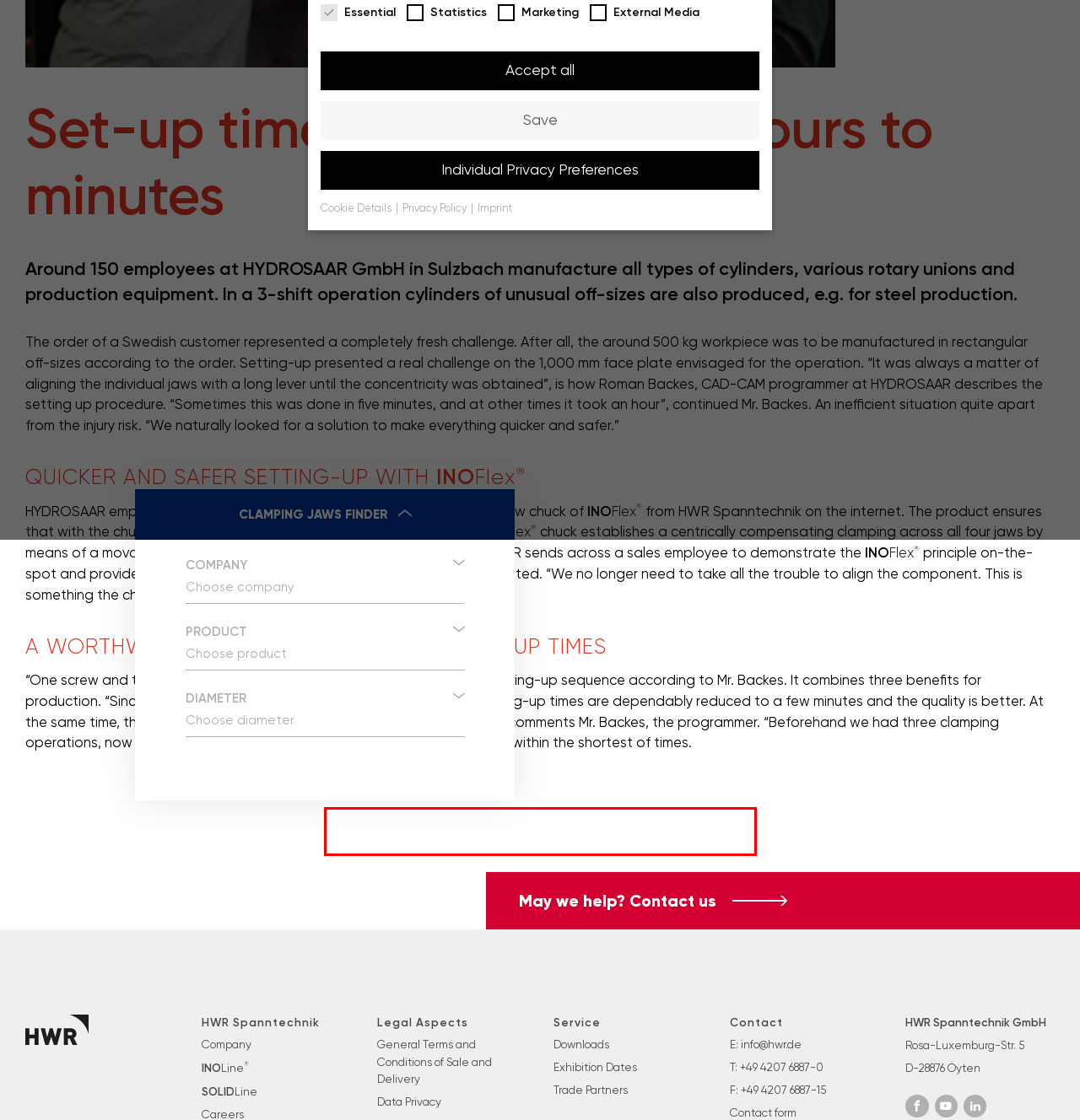Using the webpage screenshot, recognize and capture the text within the red bounding box.

Content from video platforms and social media platforms is blocked by default. If External Media cookies are accepted, access to those contents no longer requires manual consent.